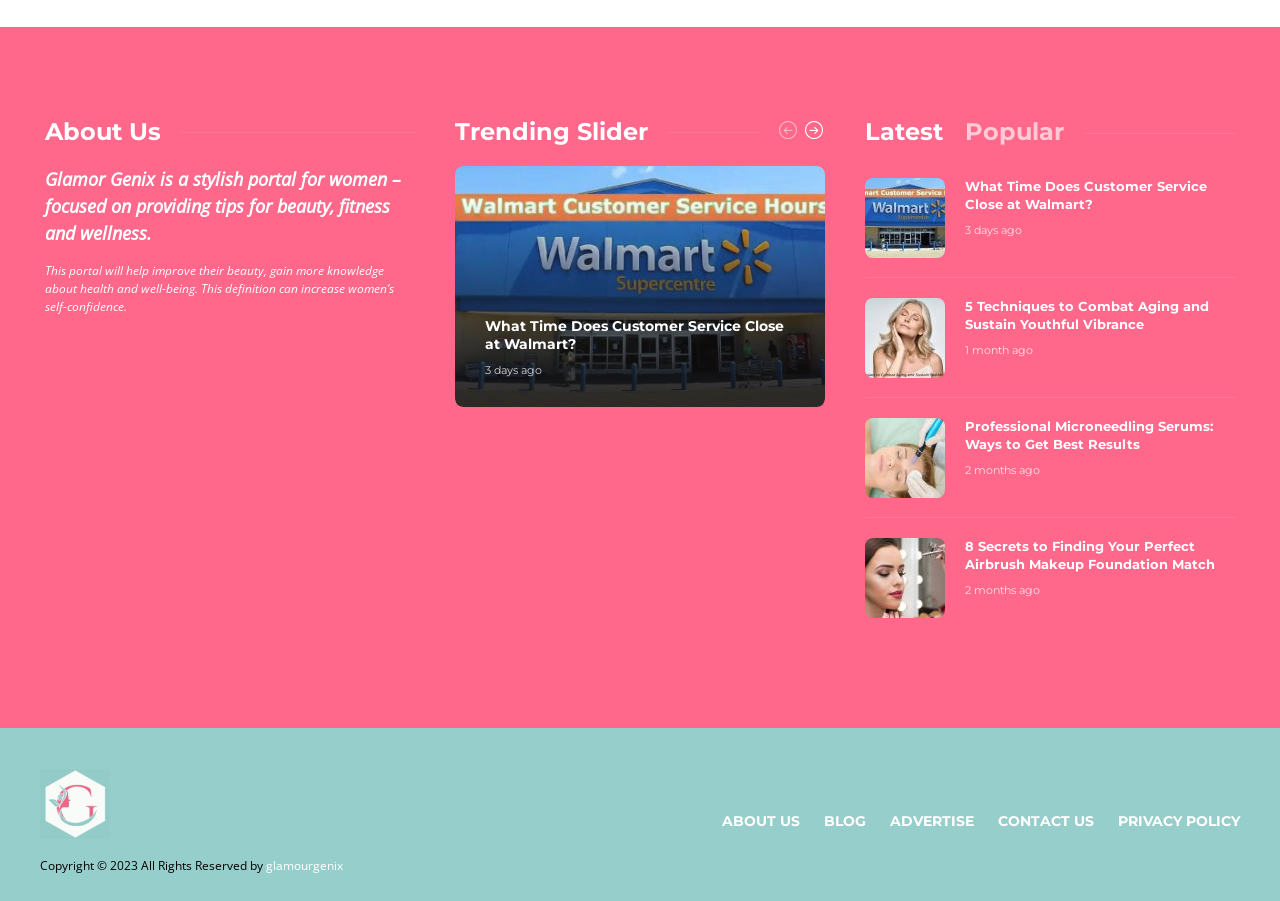Please specify the bounding box coordinates in the format (top-left x, top-left y, bottom-right x, bottom-right y), with values ranging from 0 to 1. Identify the bounding box for the UI component described as follows: Contact Us

[0.78, 0.889, 0.855, 0.934]